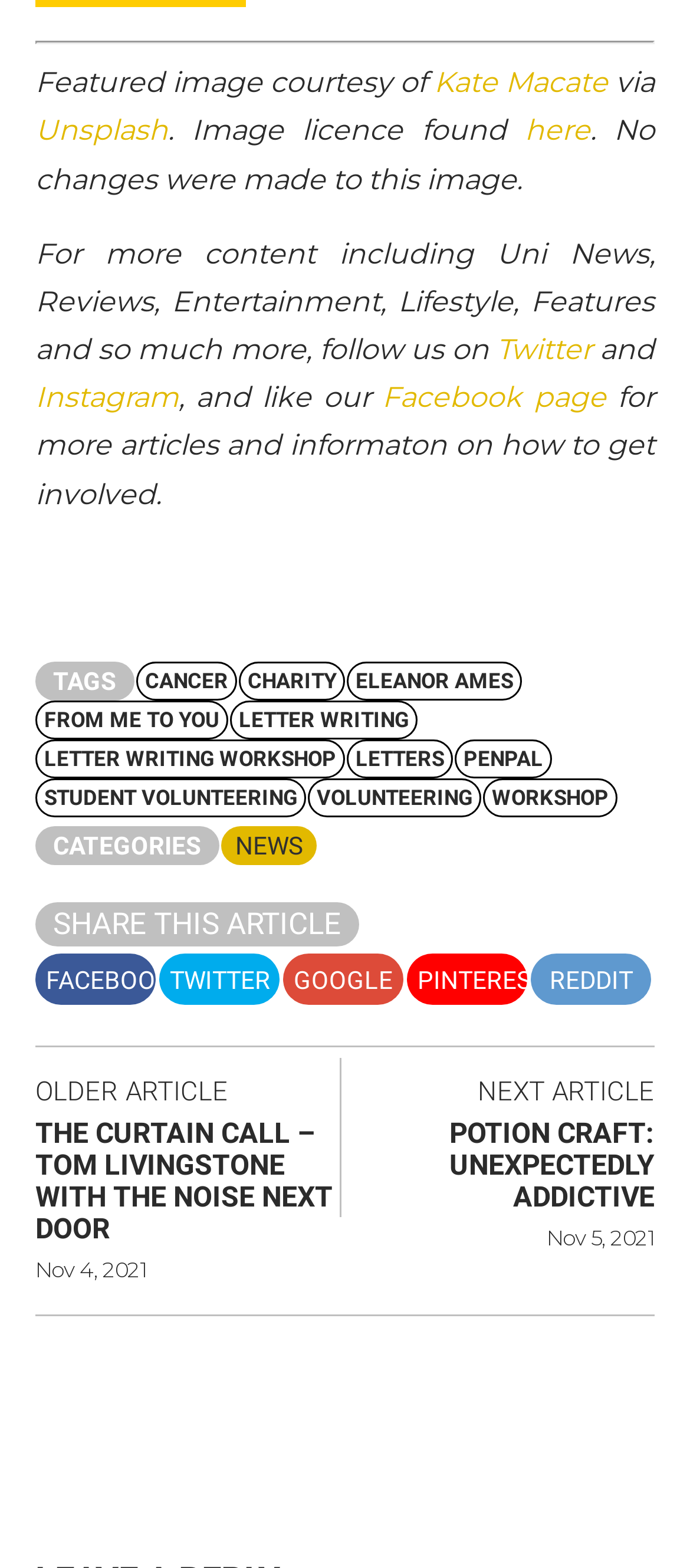Find the bounding box coordinates of the clickable area that will achieve the following instruction: "View the article about POTION CRAFT".

[0.651, 0.712, 0.949, 0.774]